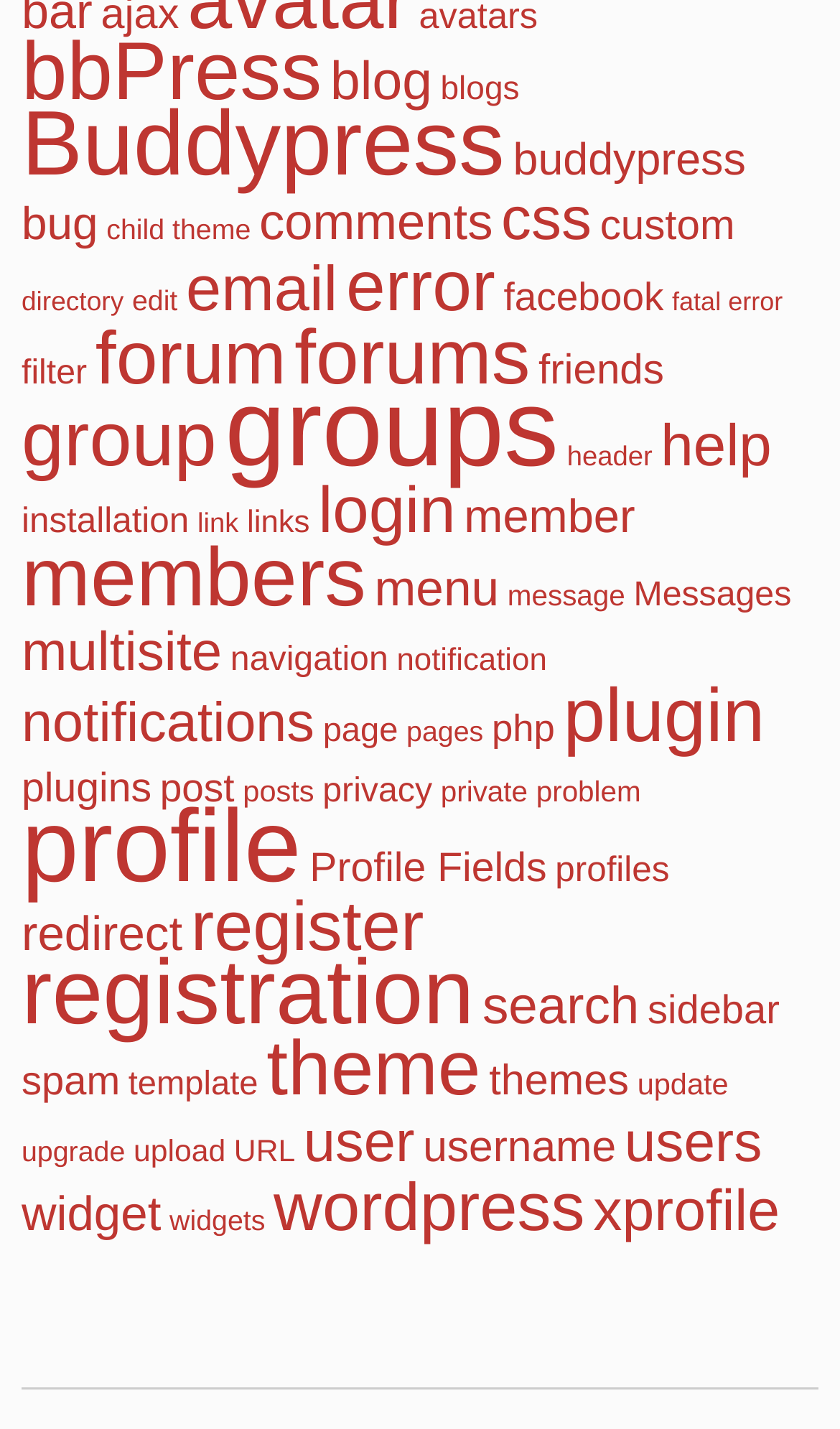What is the most popular item in the list?
Answer the question using a single word or phrase, according to the image.

profile